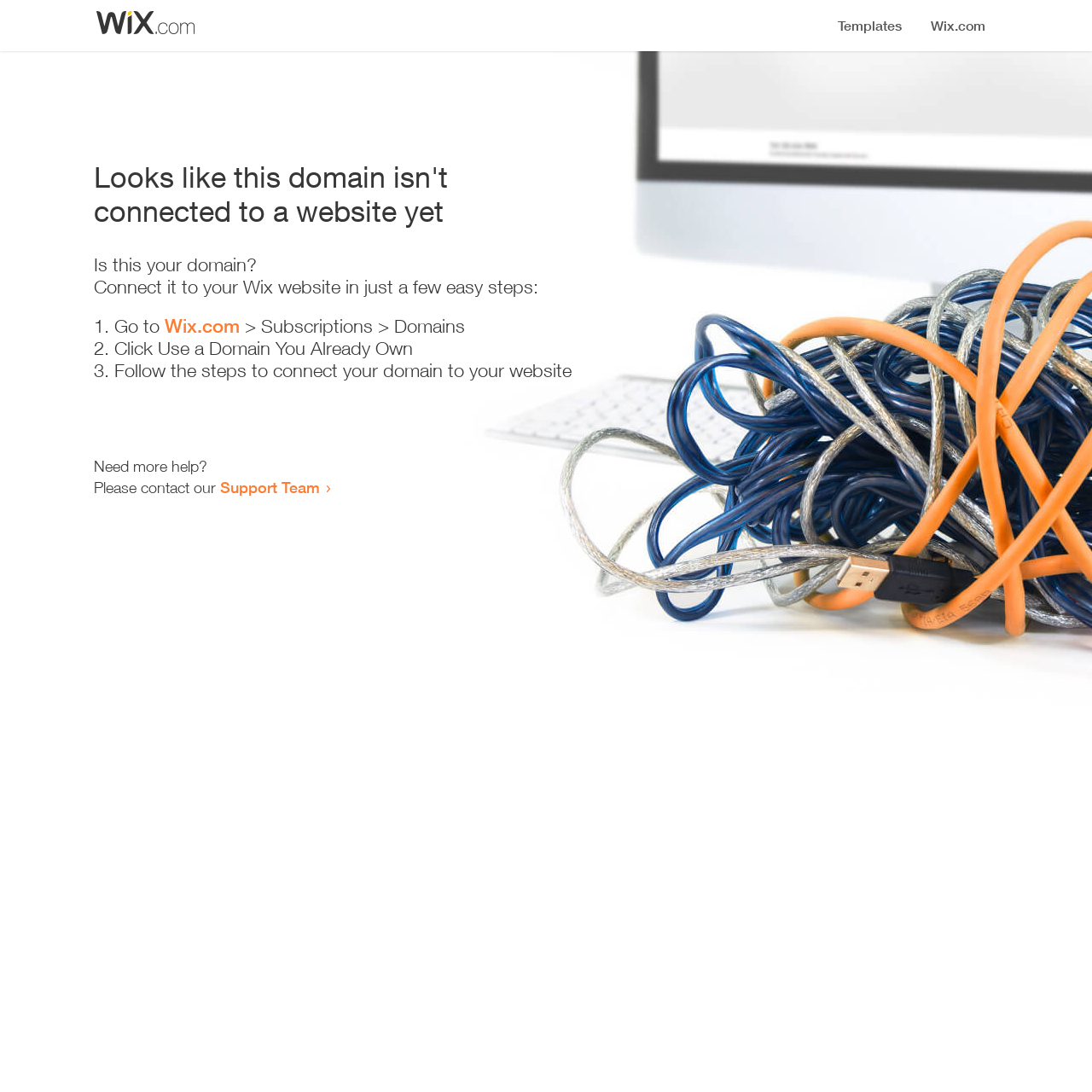Please locate the UI element described by "Support Team" and provide its bounding box coordinates.

[0.202, 0.438, 0.293, 0.455]